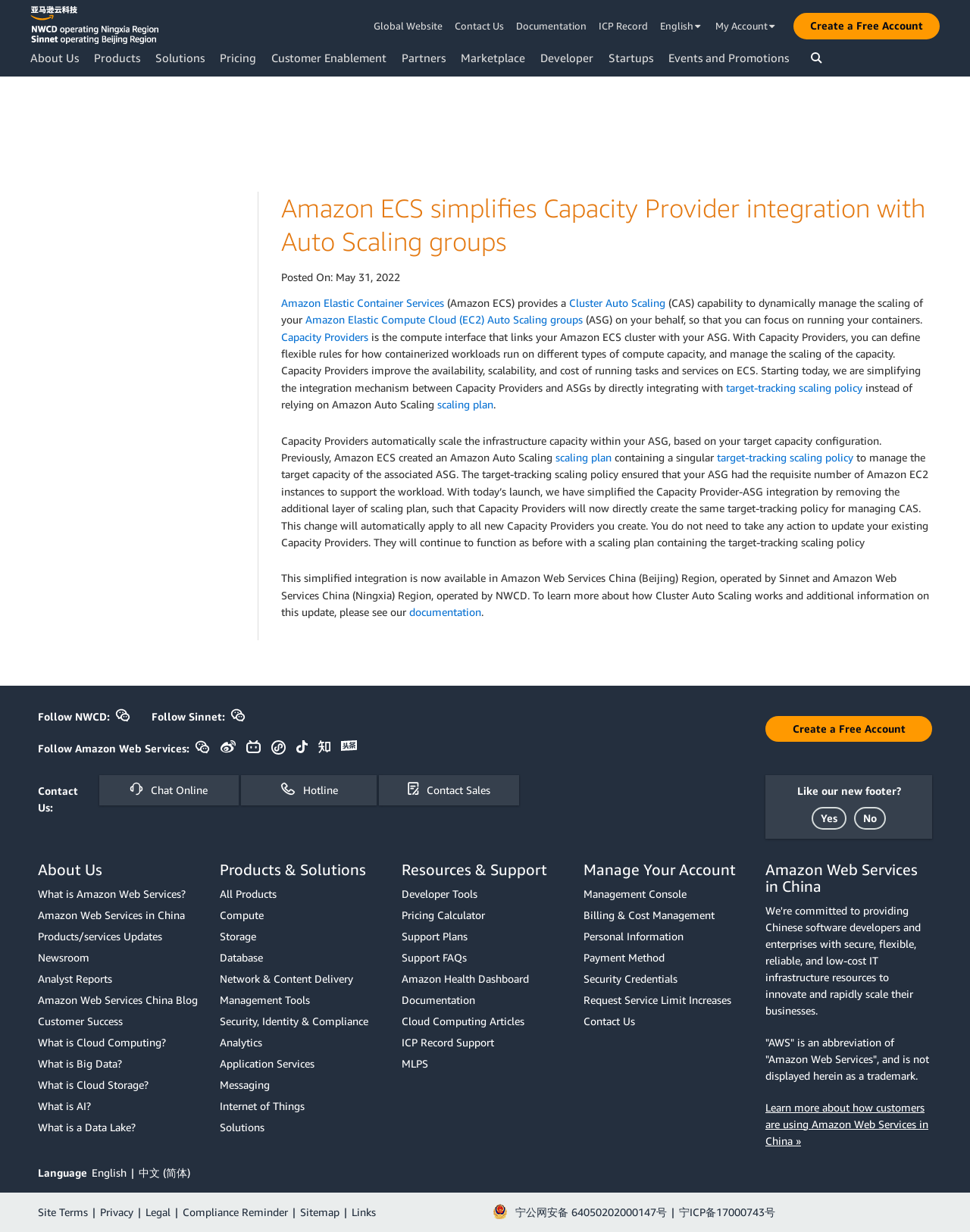Given the element description, predict the bounding box coordinates in the format (top-left x, top-left y, bottom-right x, bottom-right y). Make sure all values are between 0 and 1. Here is the element description: What is a Data Lake?

[0.039, 0.908, 0.211, 0.922]